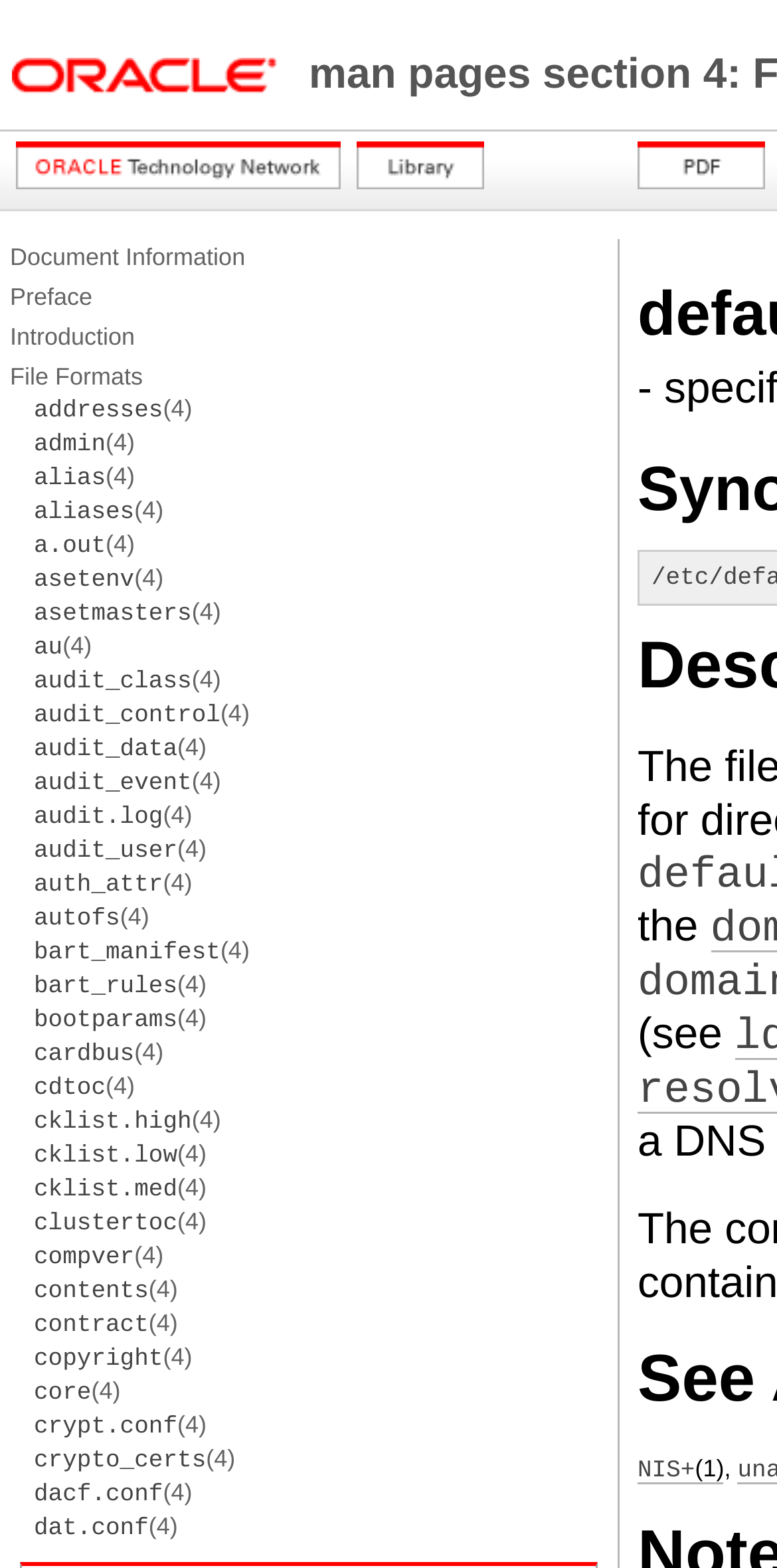Show the bounding box coordinates of the element that should be clicked to complete the task: "Learn about the audit_class(4) file format".

[0.044, 0.424, 0.284, 0.442]